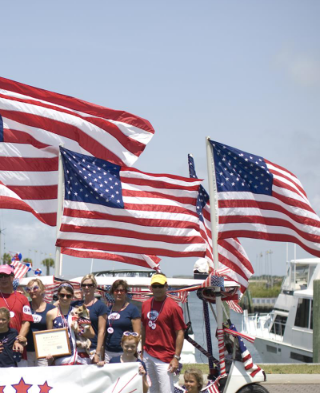Please reply with a single word or brief phrase to the question: 
What is the location of the celebration?

Bald Head Island